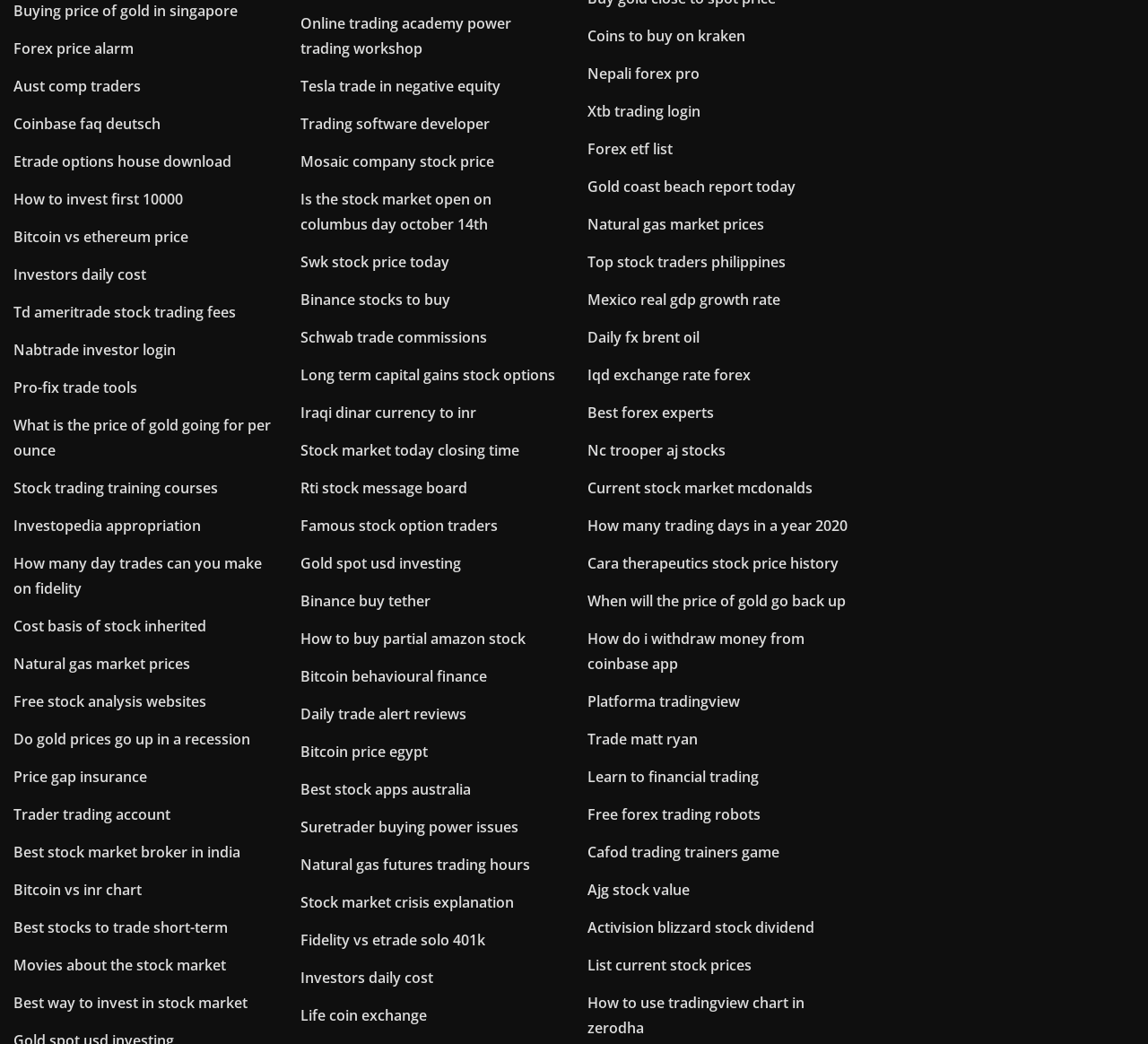Answer the following in one word or a short phrase: 
How many links are on the webpage?

Over 100